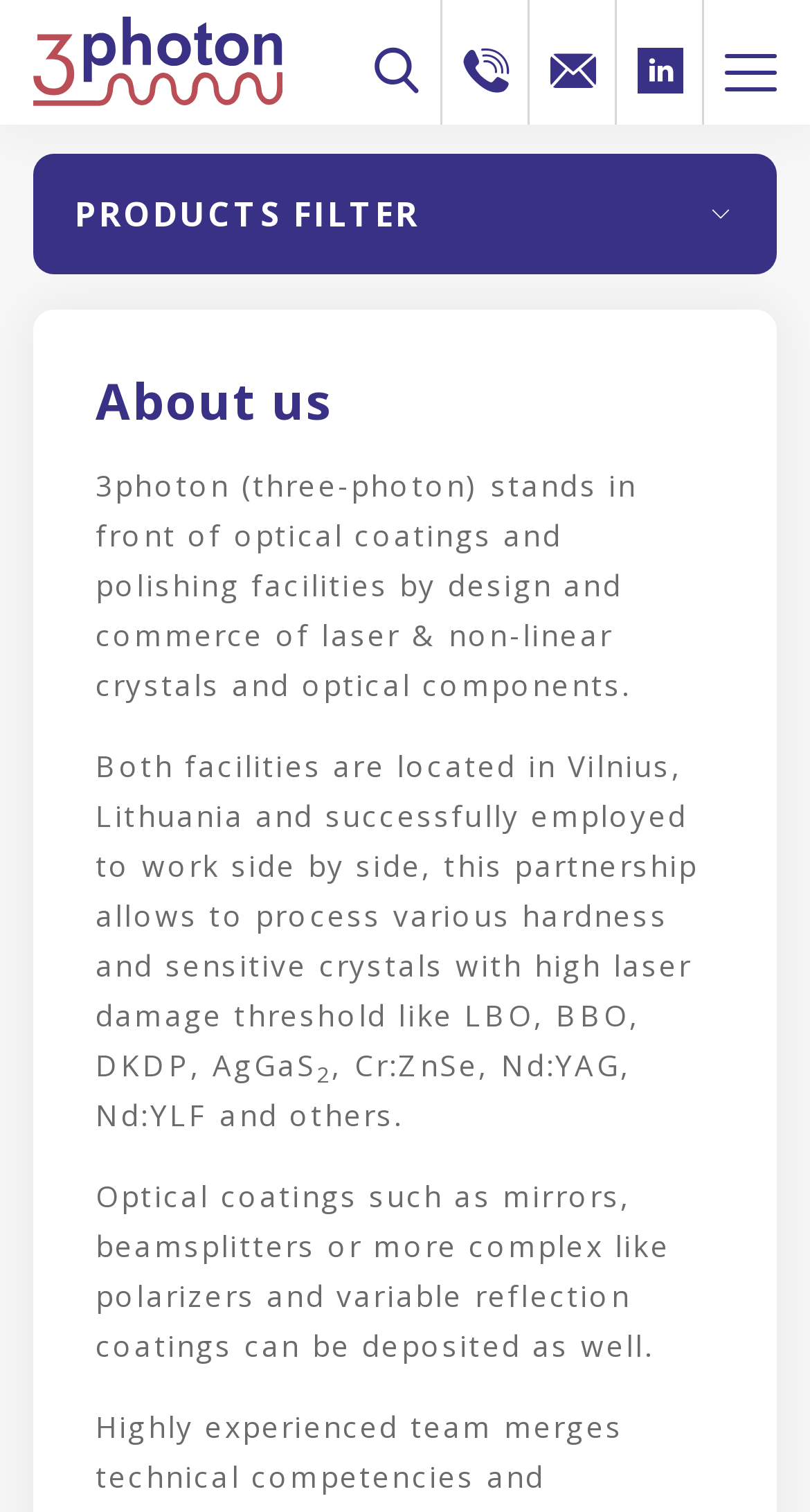Provide a comprehensive caption for the webpage.

The webpage is about 3photon, a company that specializes in optical coatings and polishing facilities, as well as the design and commerce of laser and non-linear crystals and optical components. 

At the top of the page, there are five social media links, aligned horizontally, with the first one located near the left edge of the page and the last one near the right edge. 

Below the social media links, there is a "PRODUCTS FILTER" label. 

Further down, there is a heading that reads "About us", which is centered near the top of the page. 

Below the "About us" heading, there is a paragraph of text that describes the company's capabilities and facilities. This paragraph is divided into three sections, with the first section describing the company's standing in the industry, the second section detailing the location of its facilities, and the third section listing the types of crystals and optical components it works with. 

There is also a subscript symbol located near the middle of the page, below the second section of the paragraph. 

Finally, there is another paragraph of text that describes the types of optical coatings the company can deposit, such as mirrors, beamsplitters, and polarizers. This paragraph is located near the bottom of the page.